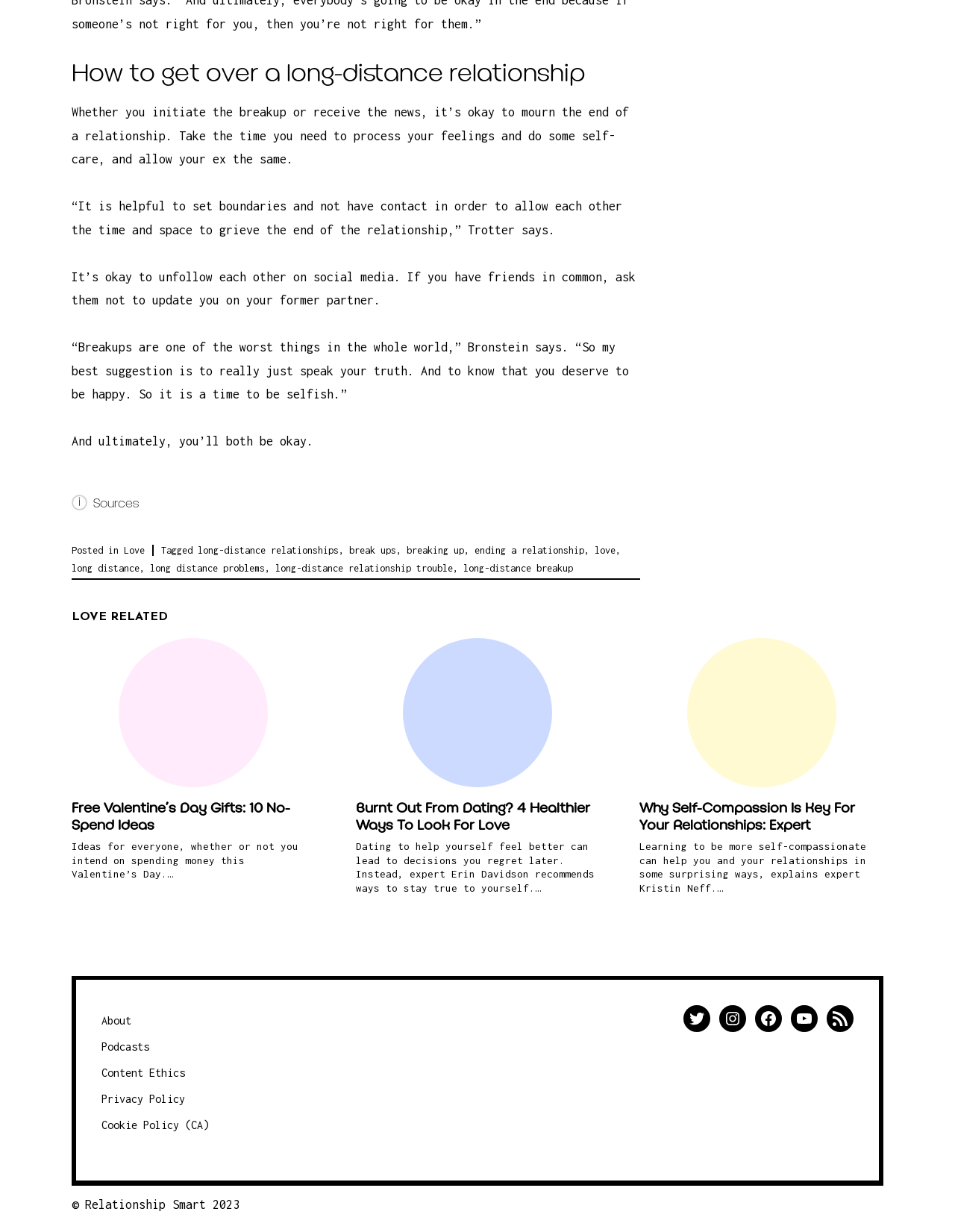Determine the bounding box coordinates of the UI element described by: "Twitter".

[0.716, 0.816, 0.744, 0.838]